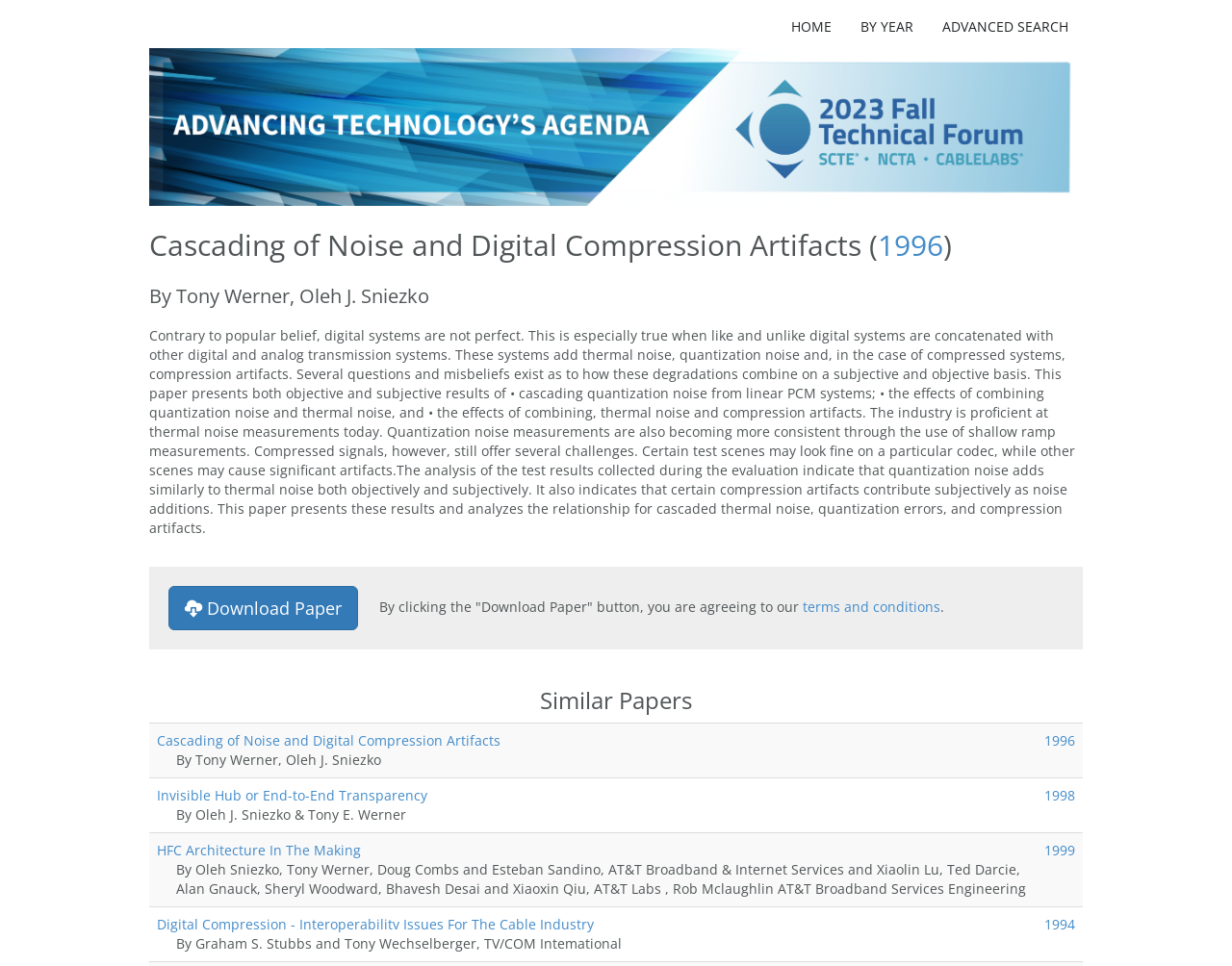Who are the authors of the technical paper?
Refer to the screenshot and respond with a concise word or phrase.

Tony Werner, Oleh J. Sniezko